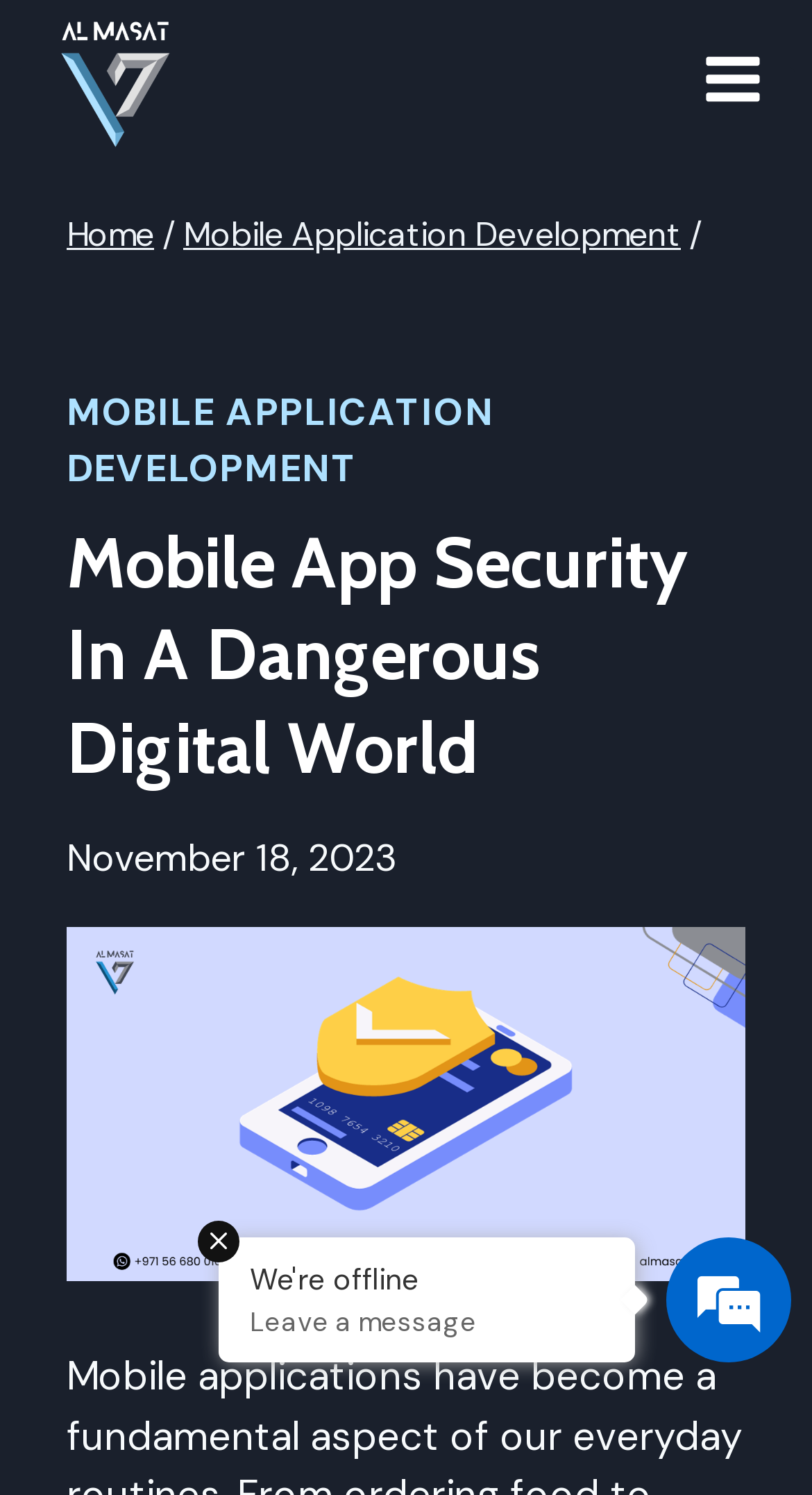What is the current date mentioned on the webpage?
Answer the question with a single word or phrase by looking at the picture.

November 18, 2023